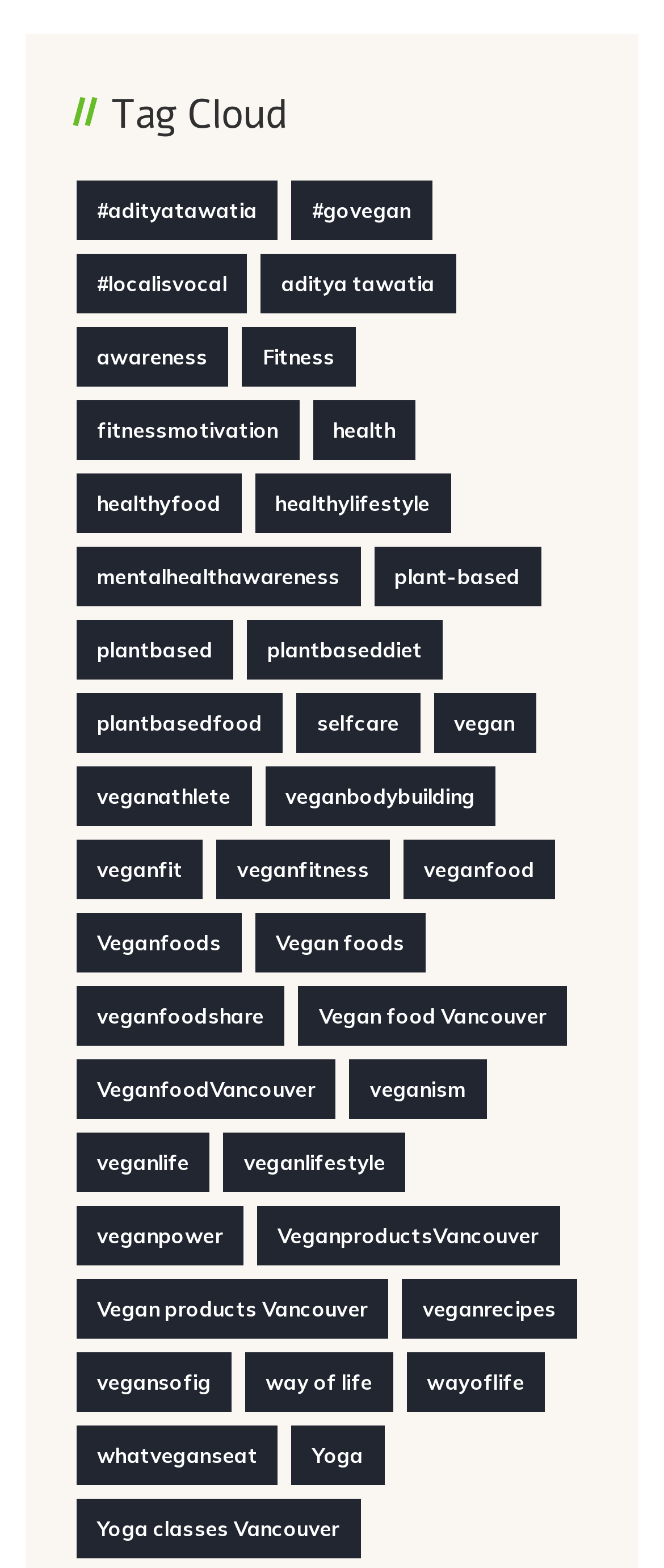What is the main topic of this webpage?
Using the visual information, answer the question in a single word or phrase.

Veganism